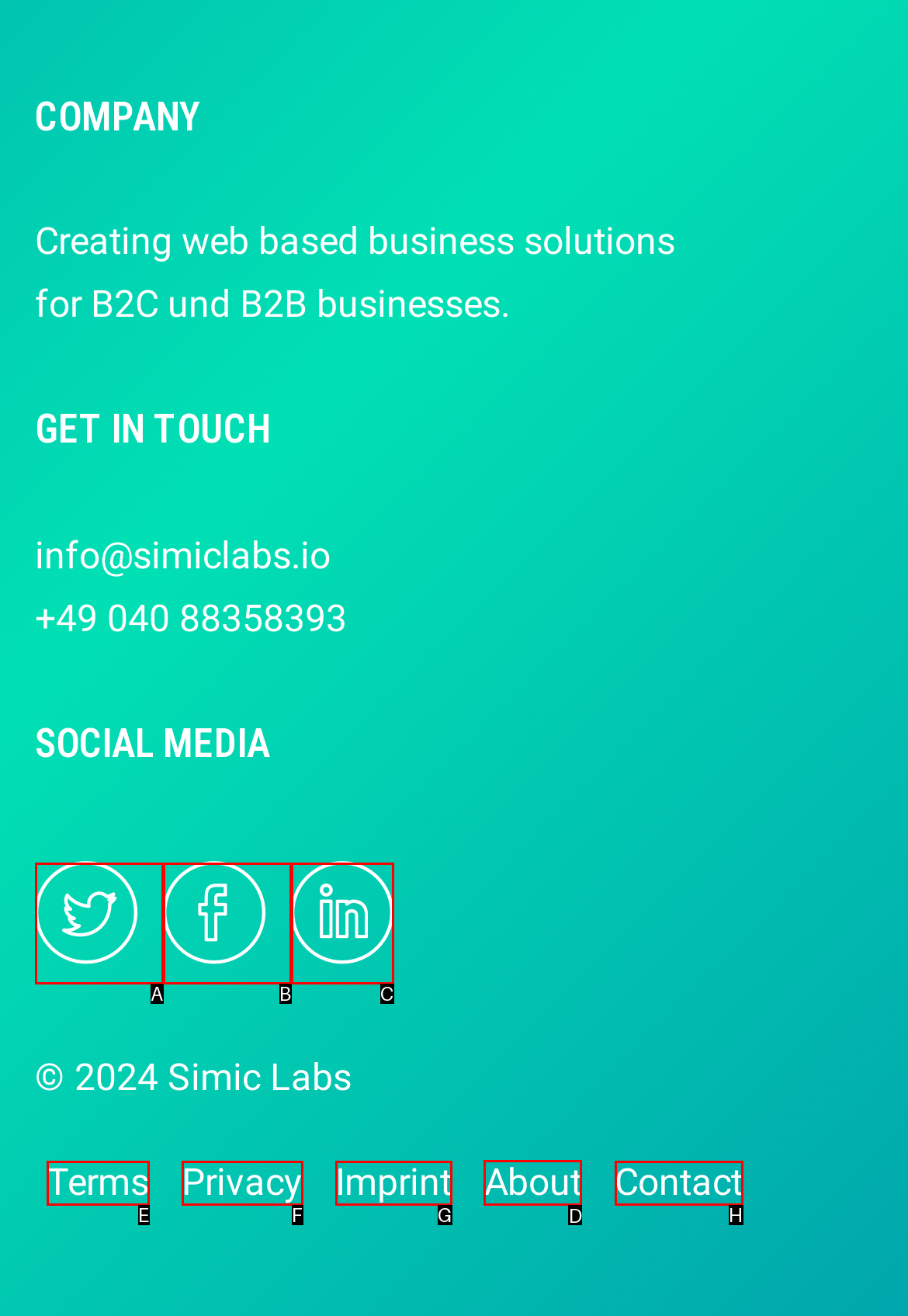Which UI element should be clicked to perform the following task: Learn more about the company? Answer with the corresponding letter from the choices.

D